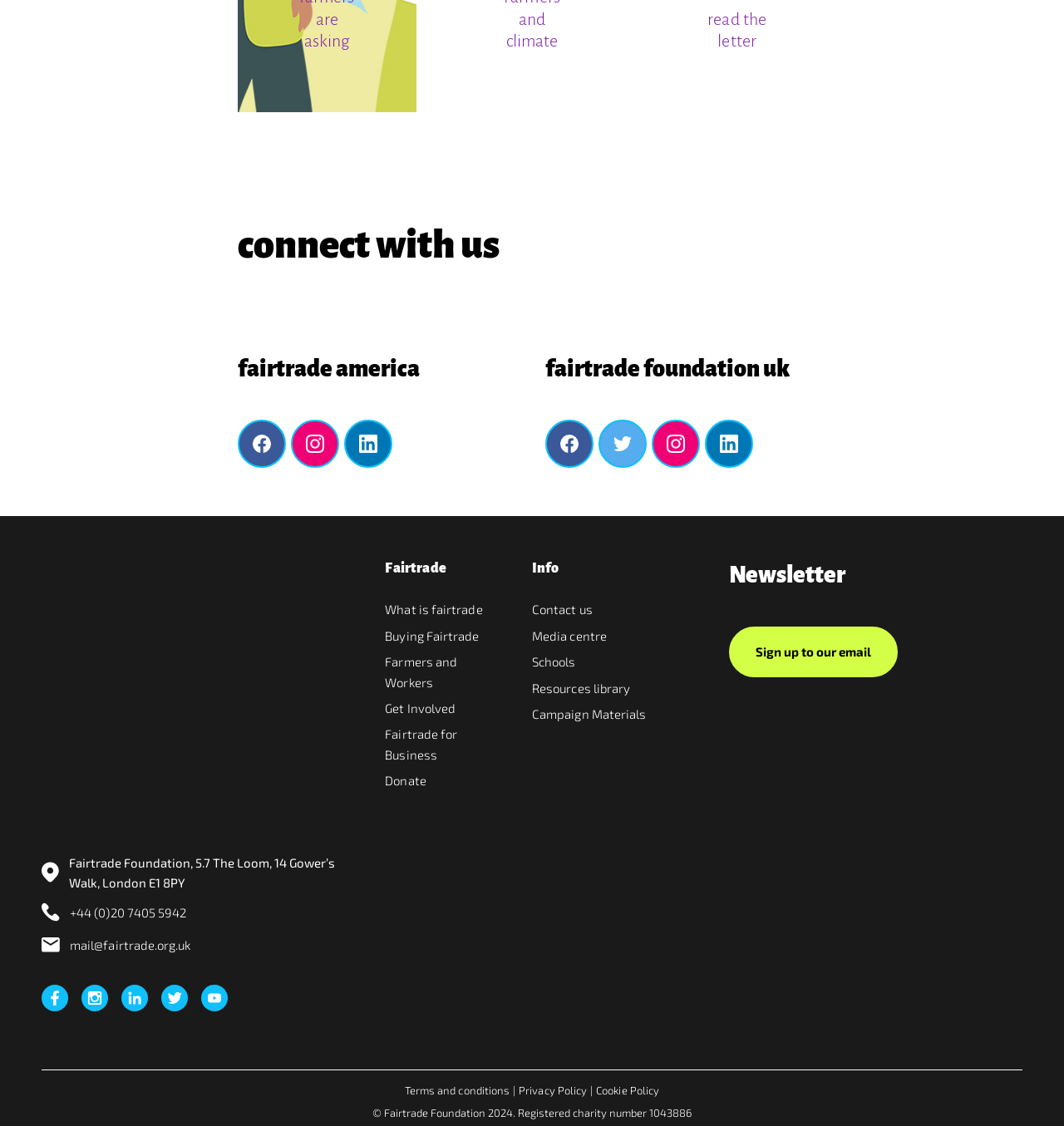Provide a thorough and detailed response to the question by examining the image: 
What is the charity number of Fairtrade Foundation?

The charity number of Fairtrade Foundation can be found at the bottom of the webpage, in the text 'Fairtrade Foundation 2024. Registered charity number 1043886'.